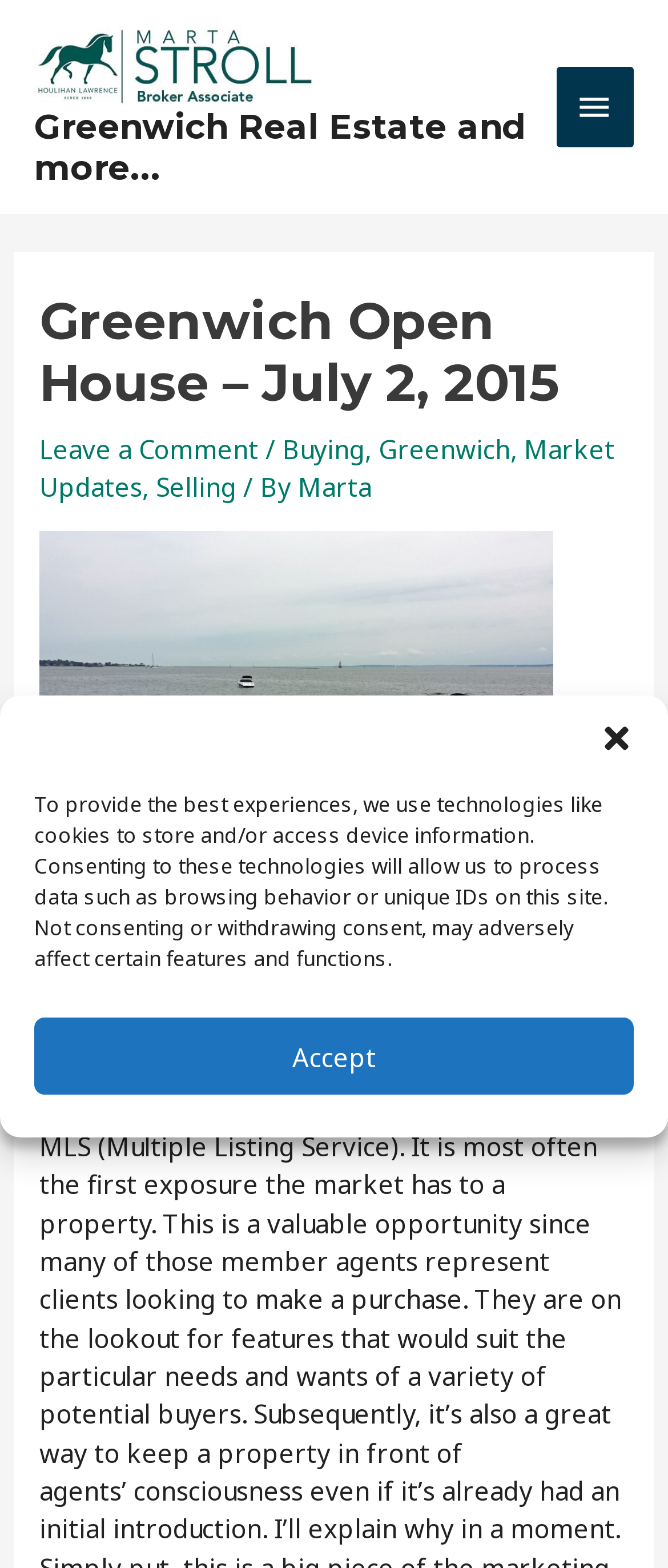What is the address of the property shown in the image?
From the screenshot, provide a brief answer in one word or phrase.

6 Lighthouse Lane